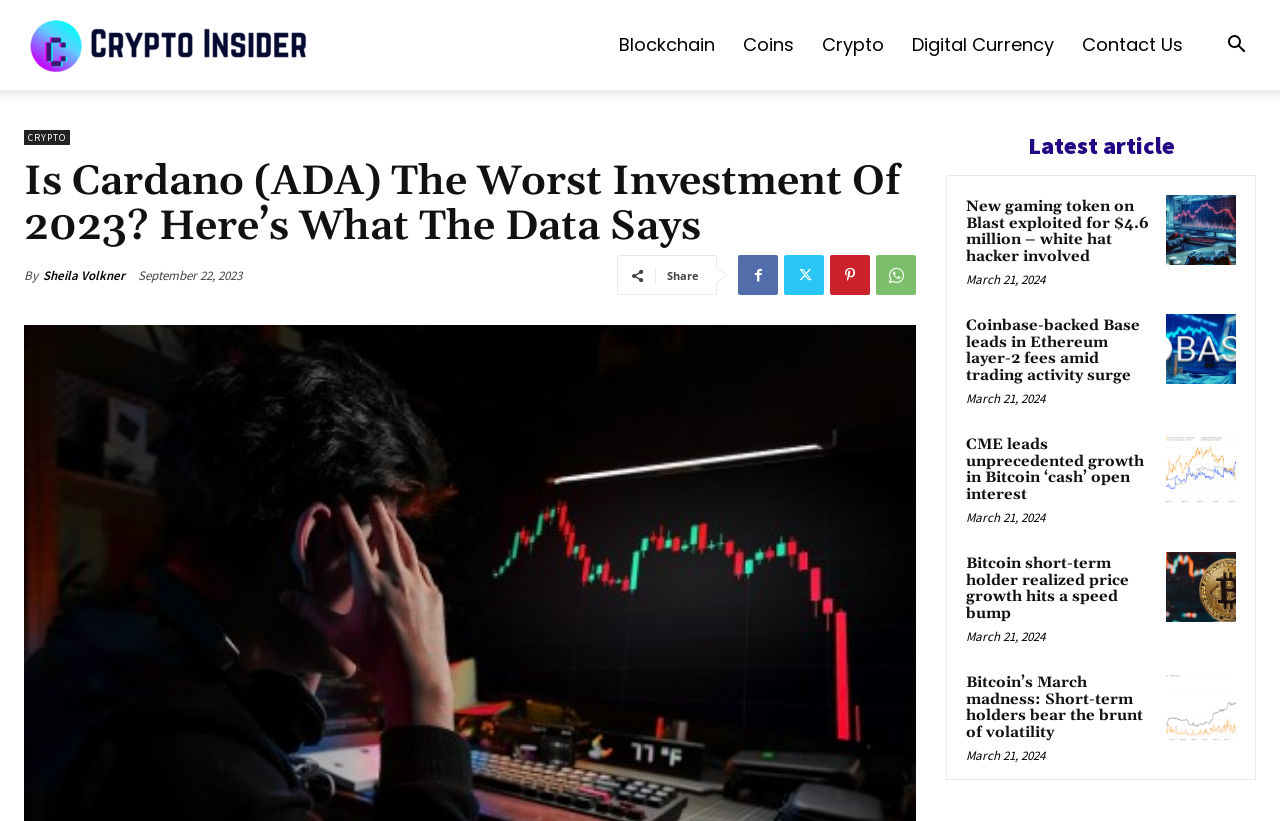Highlight the bounding box coordinates of the element you need to click to perform the following instruction: "Share the article."

[0.521, 0.327, 0.546, 0.345]